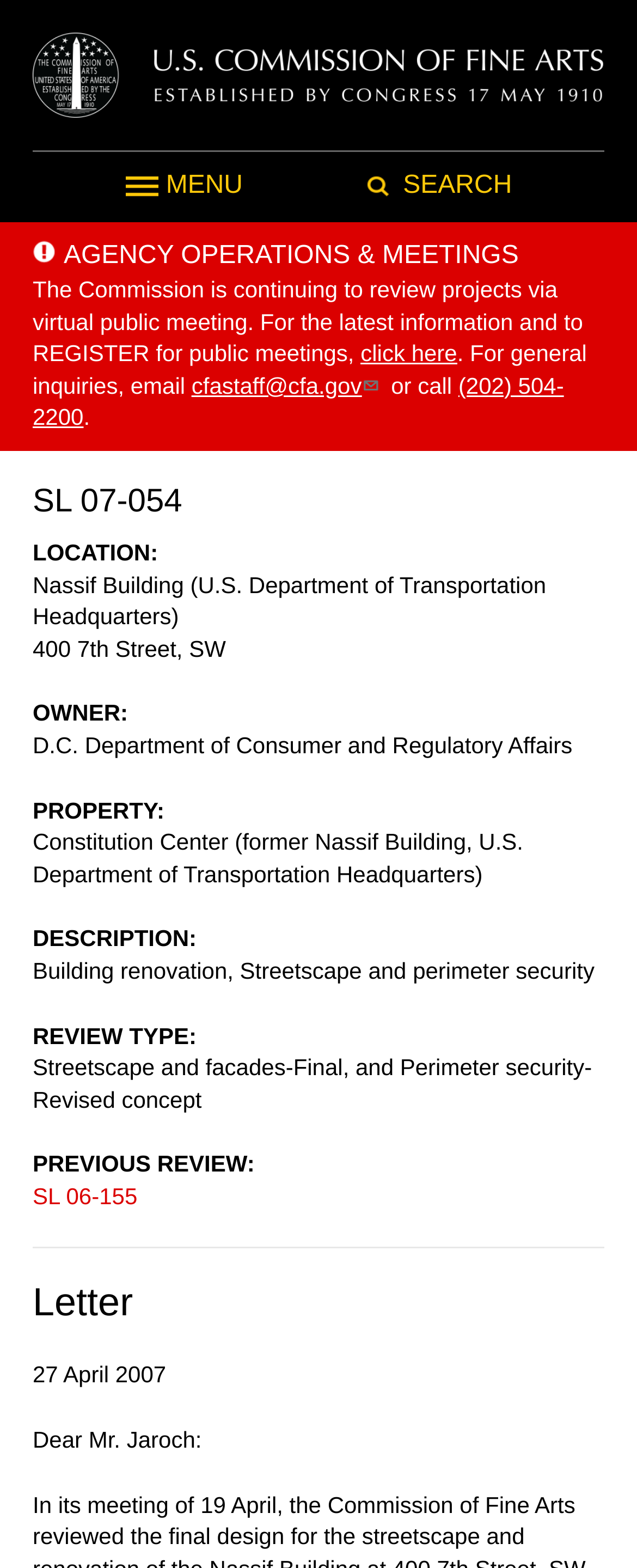Please answer the following query using a single word or phrase: 
What is the review type of the project?

Streetscape and facades-Final, and Perimeter security-Revised concept